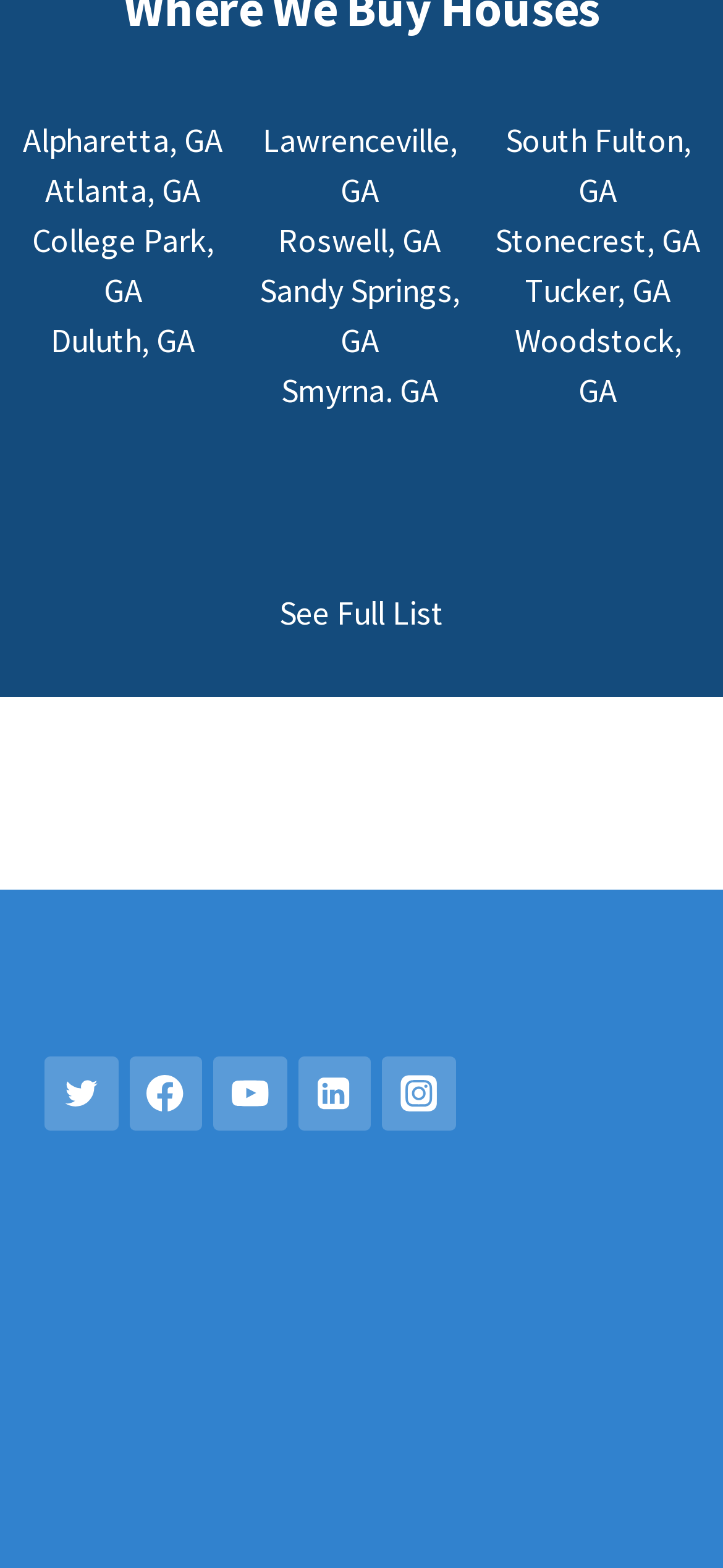How many cities are listed on the page?
Please provide a single word or phrase answer based on the image.

11